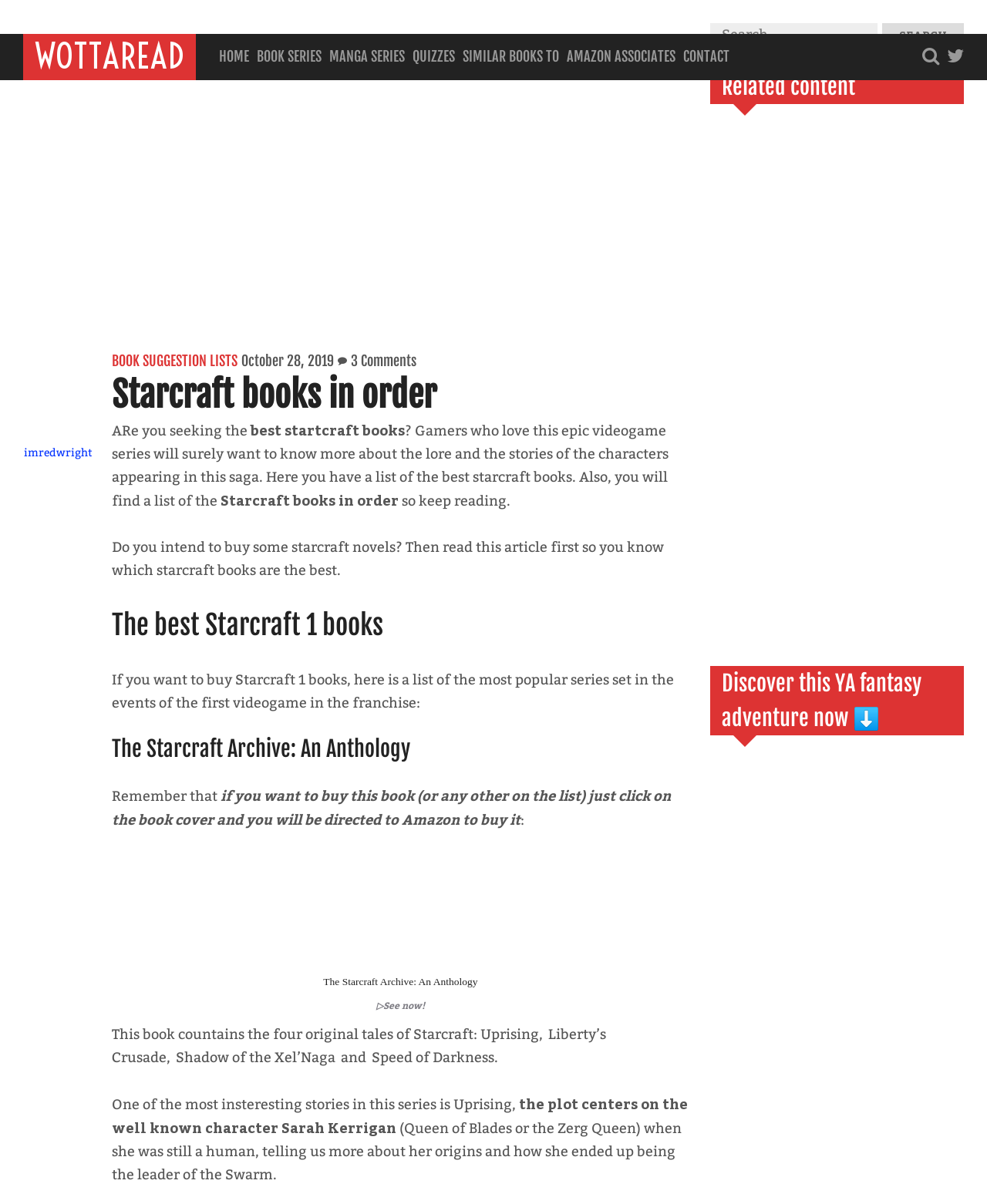Determine the bounding box for the HTML element described here: "Oct / Nov 2015". The coordinates should be given as [left, top, right, bottom] with each number being a float between 0 and 1.

None